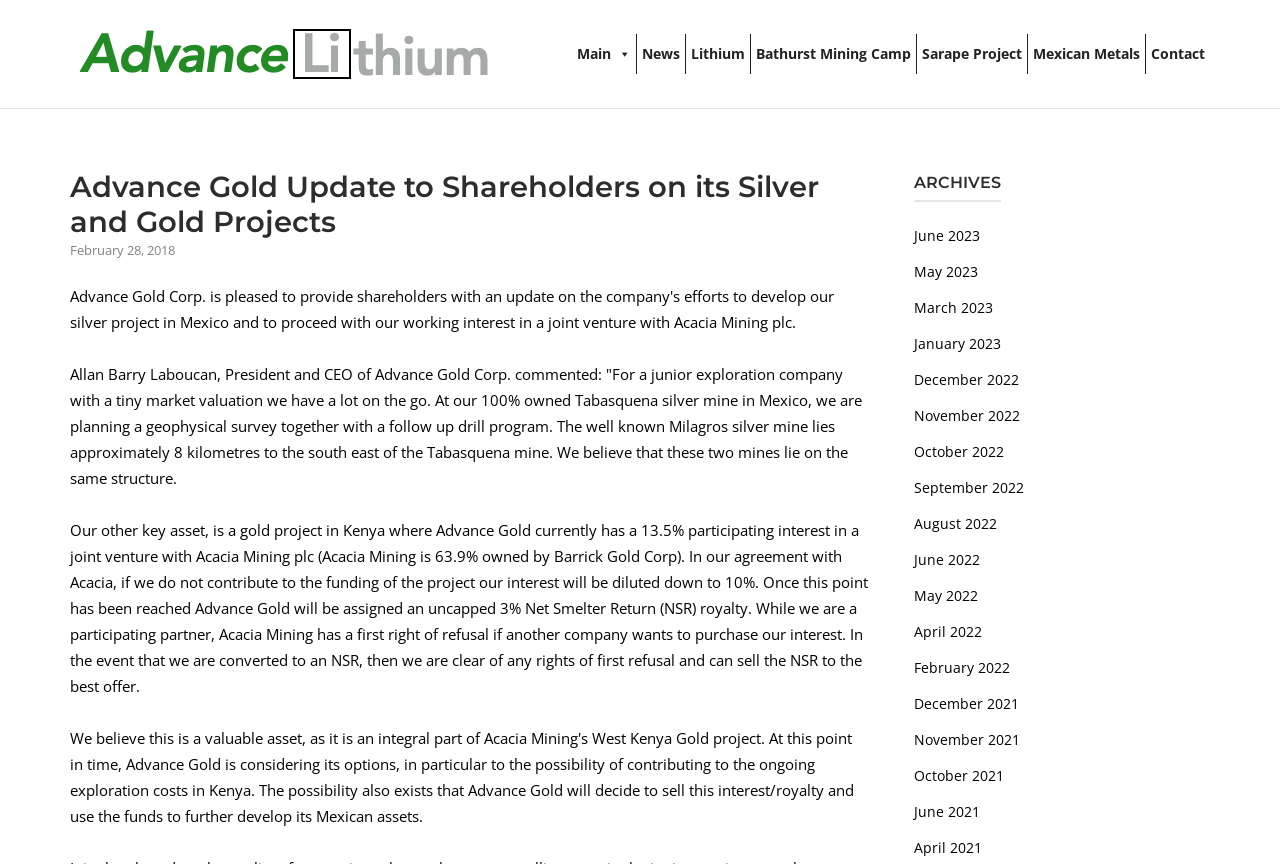Could you provide the bounding box coordinates for the portion of the screen to click to complete this instruction: "Read archives from June 2023"?

[0.714, 0.257, 0.765, 0.289]